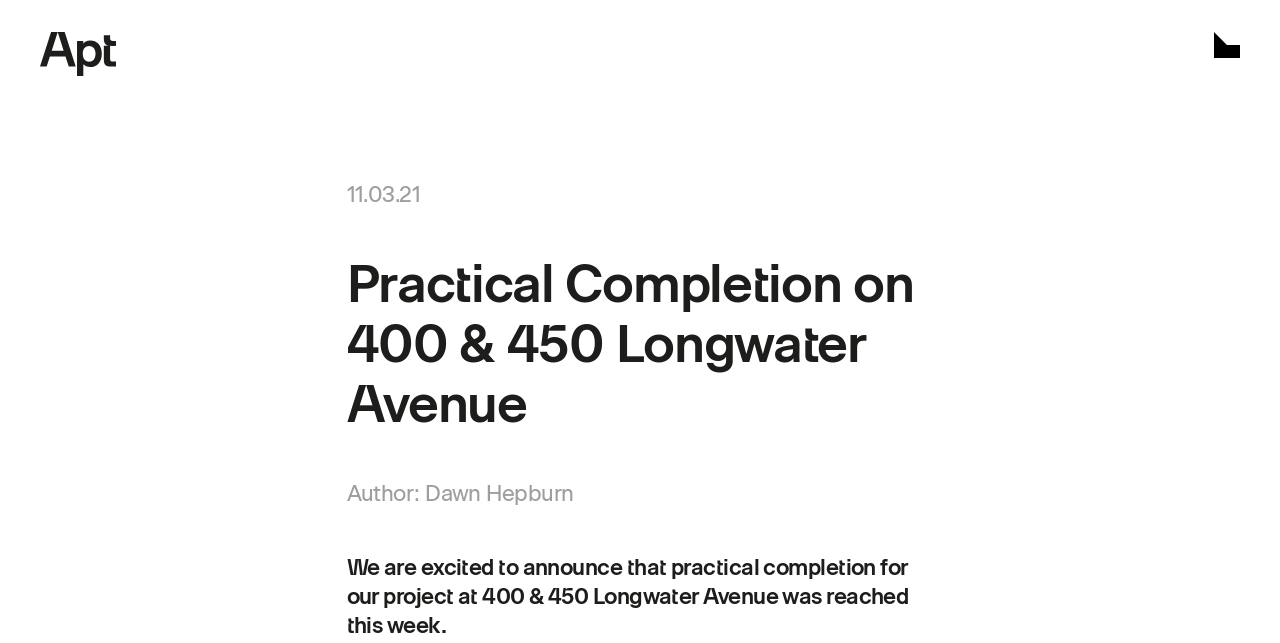What is the tone of the article?
Please ensure your answer is as detailed and informative as possible.

I found the tone of the article to be 'Excited' because the main text starts with 'We are excited to announce...' which indicates a positive and enthusiastic tone.